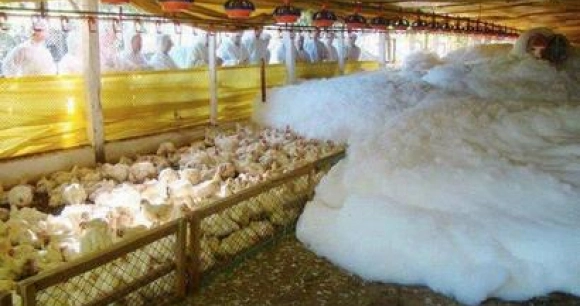Please give a short response to the question using one word or a phrase:
What is the concern of animal welfare advocates?

Inhumane approach